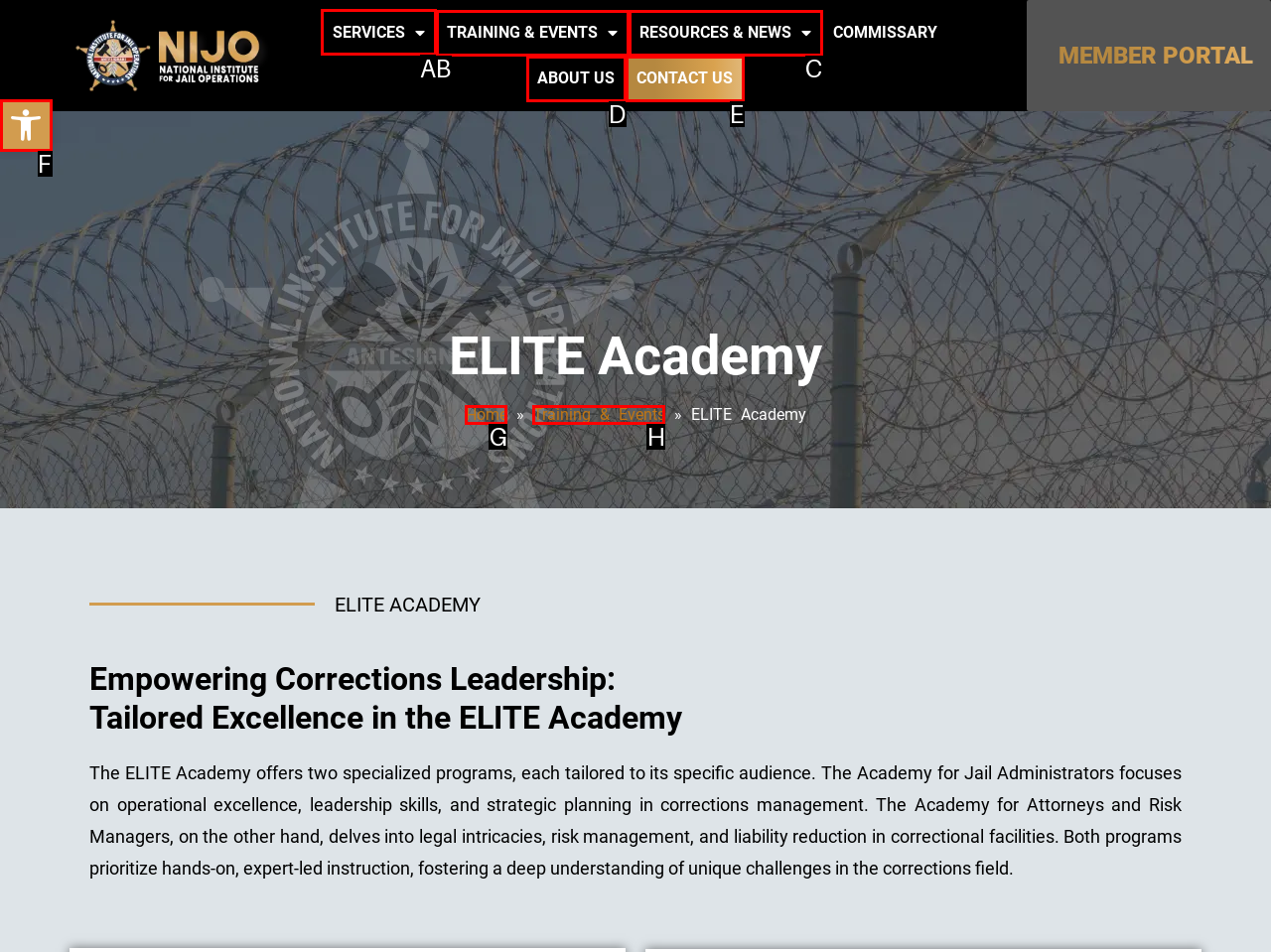Based on the task: Go to services, which UI element should be clicked? Answer with the letter that corresponds to the correct option from the choices given.

A